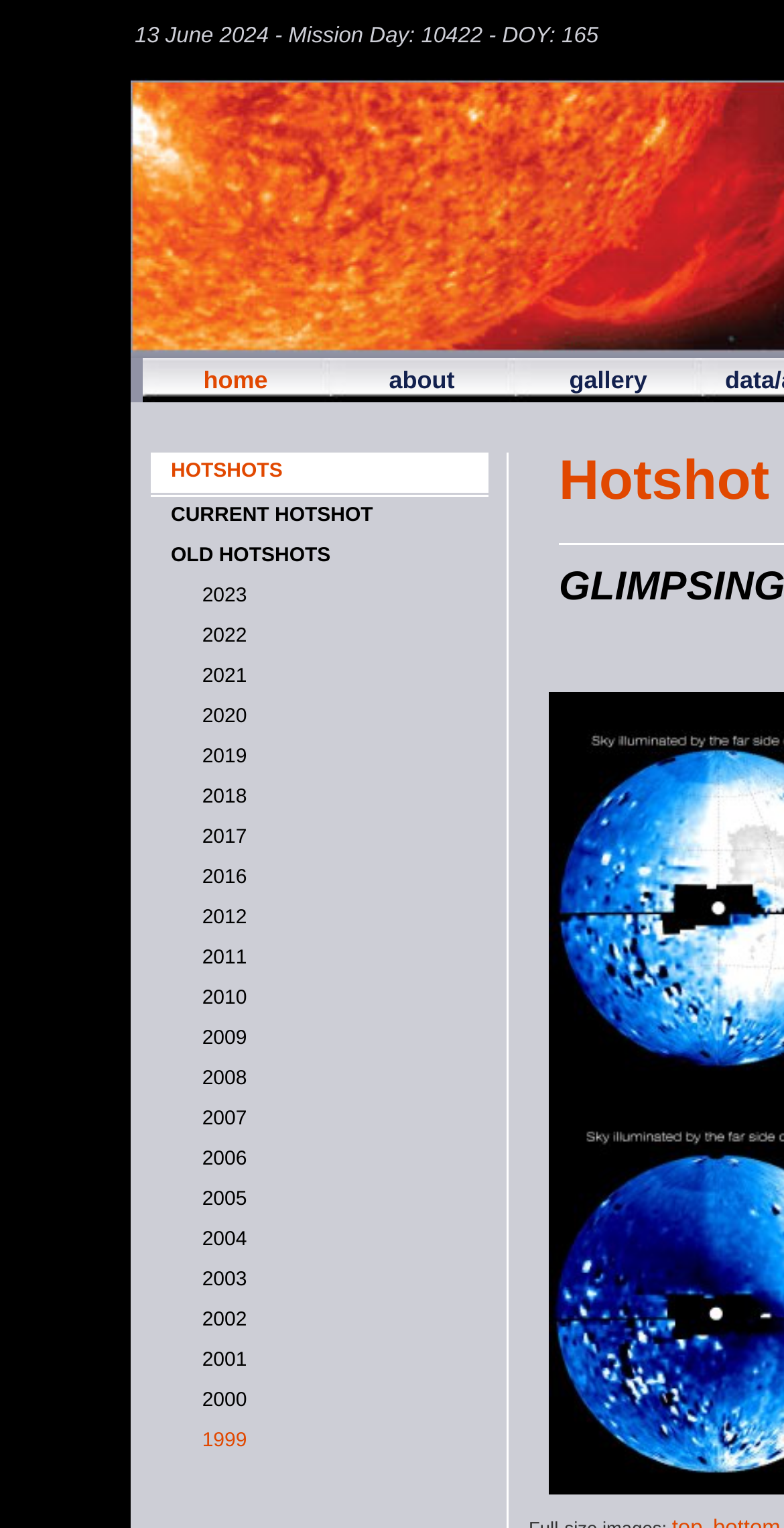What is the current mission day?
Based on the screenshot, provide a one-word or short-phrase response.

10422